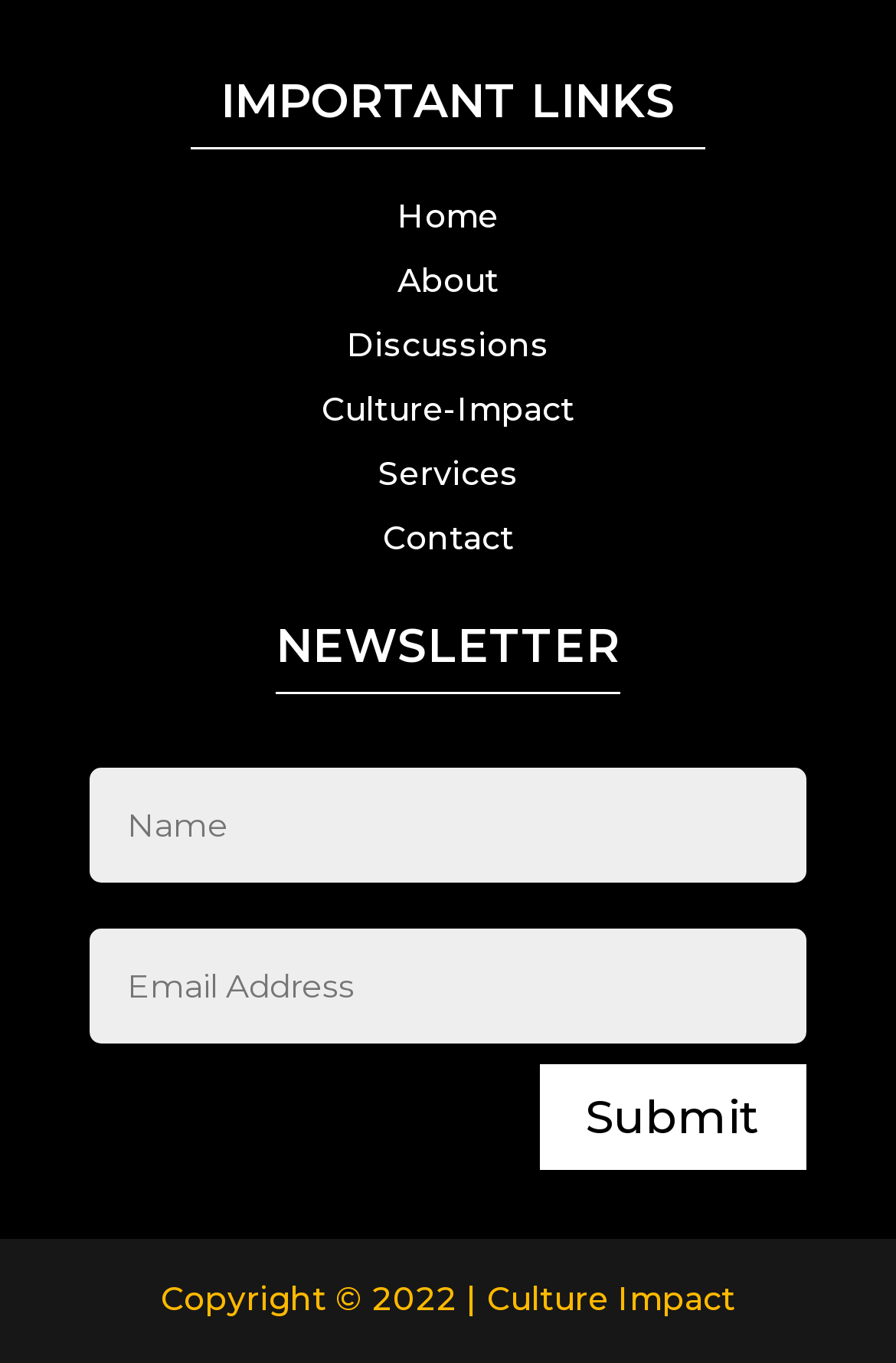Respond to the question below with a single word or phrase: What is the copyright information at the bottom of the page?

Copyright © 2022 | Culture Impact